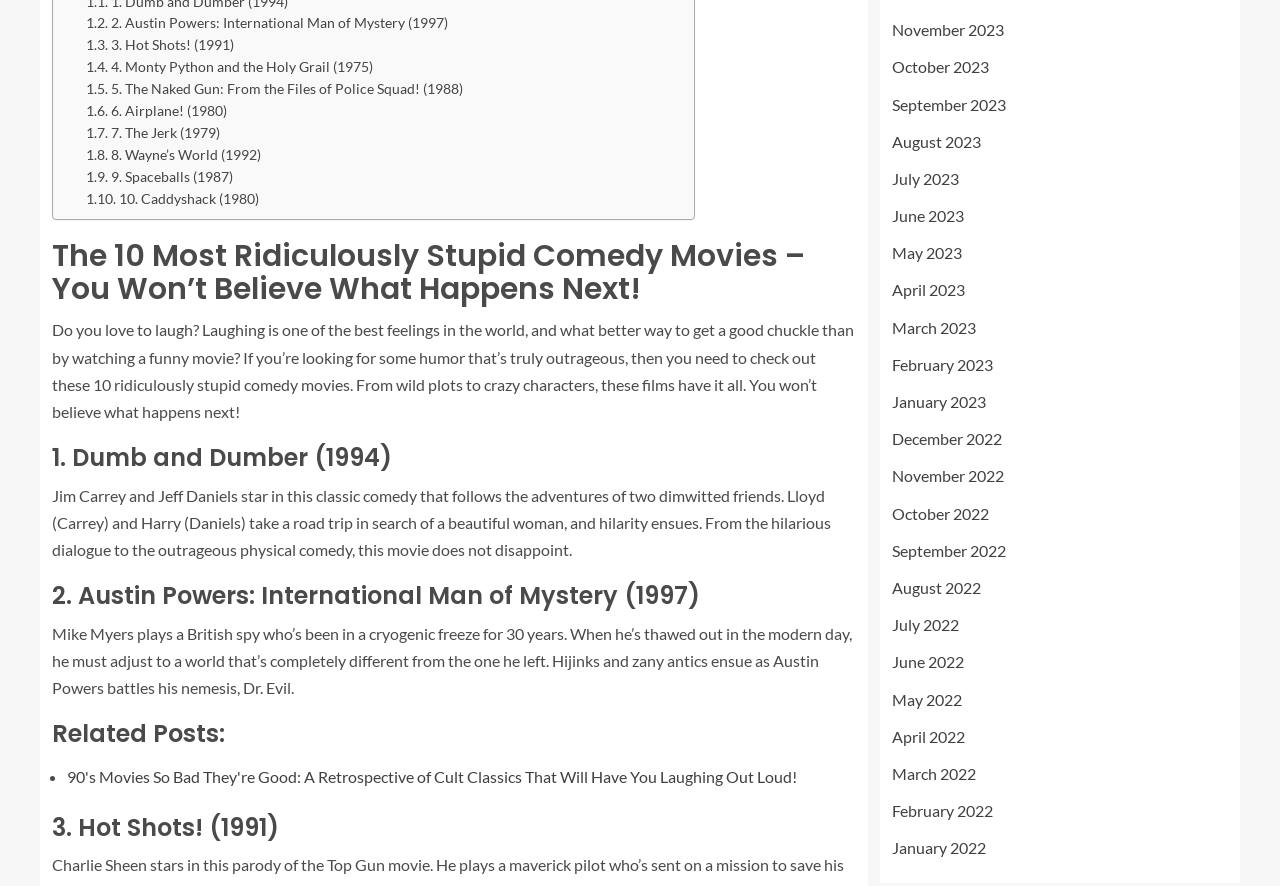Predict the bounding box coordinates for the UI element described as: "7. The Jerk (1979)". The coordinates should be four float numbers between 0 and 1, presented as [left, top, right, bottom].

[0.067, 0.138, 0.172, 0.162]